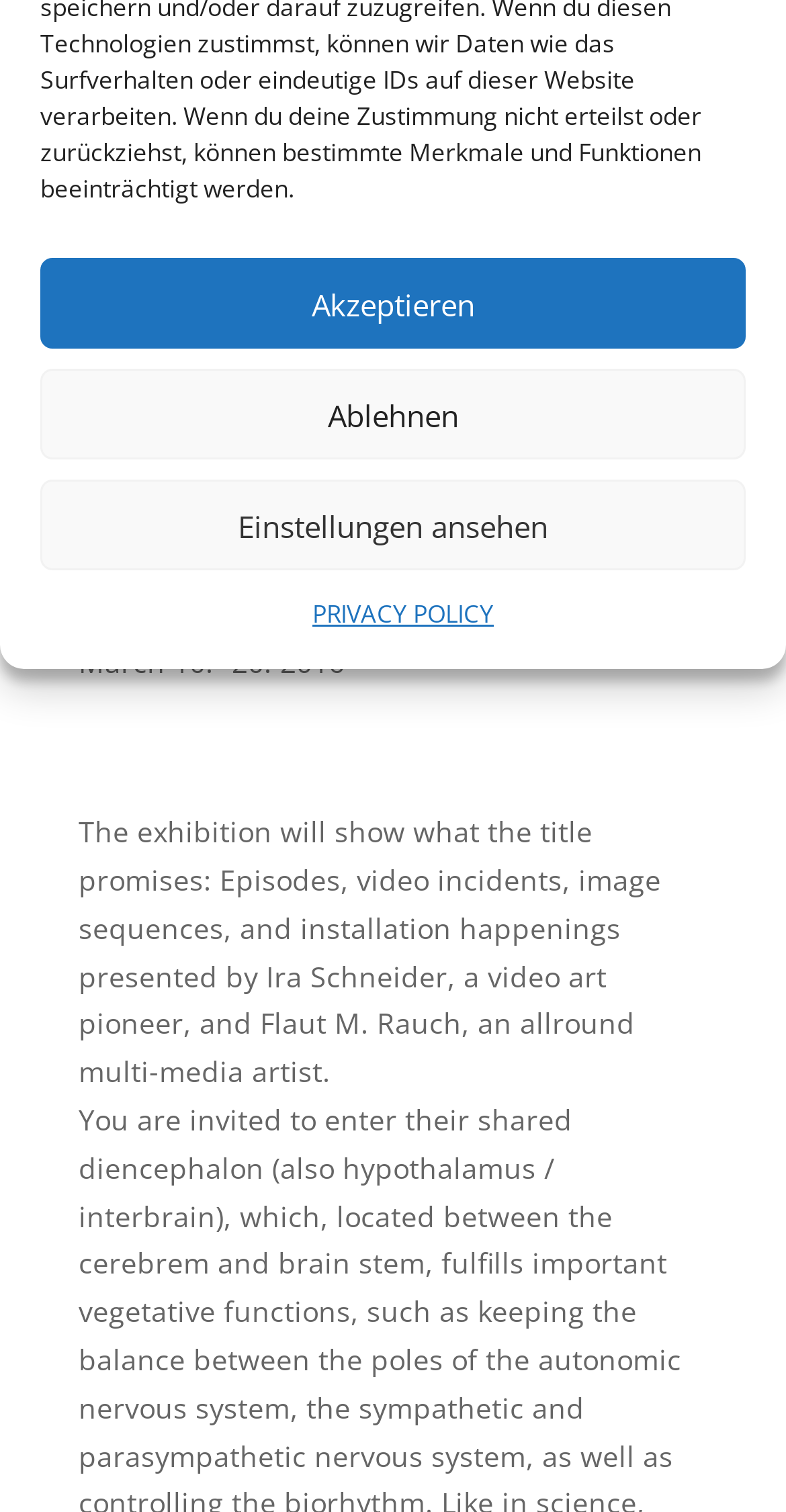Identify the bounding box of the HTML element described here: "Einstellungen ansehen". Provide the coordinates as four float numbers between 0 and 1: [left, top, right, bottom].

[0.051, 0.317, 0.949, 0.377]